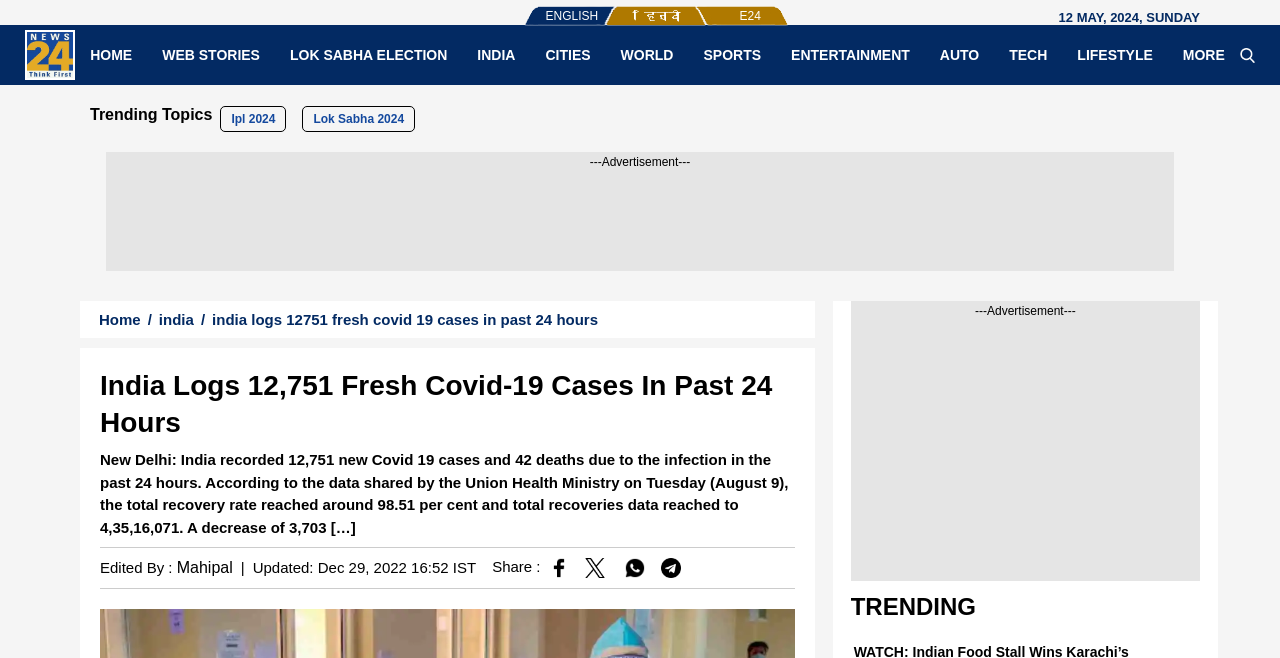Write an exhaustive caption that covers the webpage's main aspects.

The webpage appears to be a news article from a website called News24. At the top, there is a logo of News24, accompanied by a navigation menu with links to various sections such as Home, Web Stories, Lok Sabha Election, India, Cities, World, Sports, Entertainment, Auto, Tech, Lifestyle, and More.

Below the navigation menu, there is a section displaying trending topics, including links to topics like IPL 2024 and Lok Sabha 2024. To the right of this section, there is an advertisement.

The main content of the webpage is an article about India recording 12,751 new Covid-19 cases and 42 deaths in the past 24 hours. The article is divided into several sections, including a heading, a brief summary, and a detailed report. The detailed report includes information about the total recovery rate and total recoveries.

At the bottom of the article, there is information about the author, including the editor's name, and the date and time the article was updated. There are also social media sharing links, including Facebook, Twitter, WhatsApp, and Telegram, each accompanied by an icon.

Finally, there is another section at the very bottom of the webpage, which appears to be another advertisement.